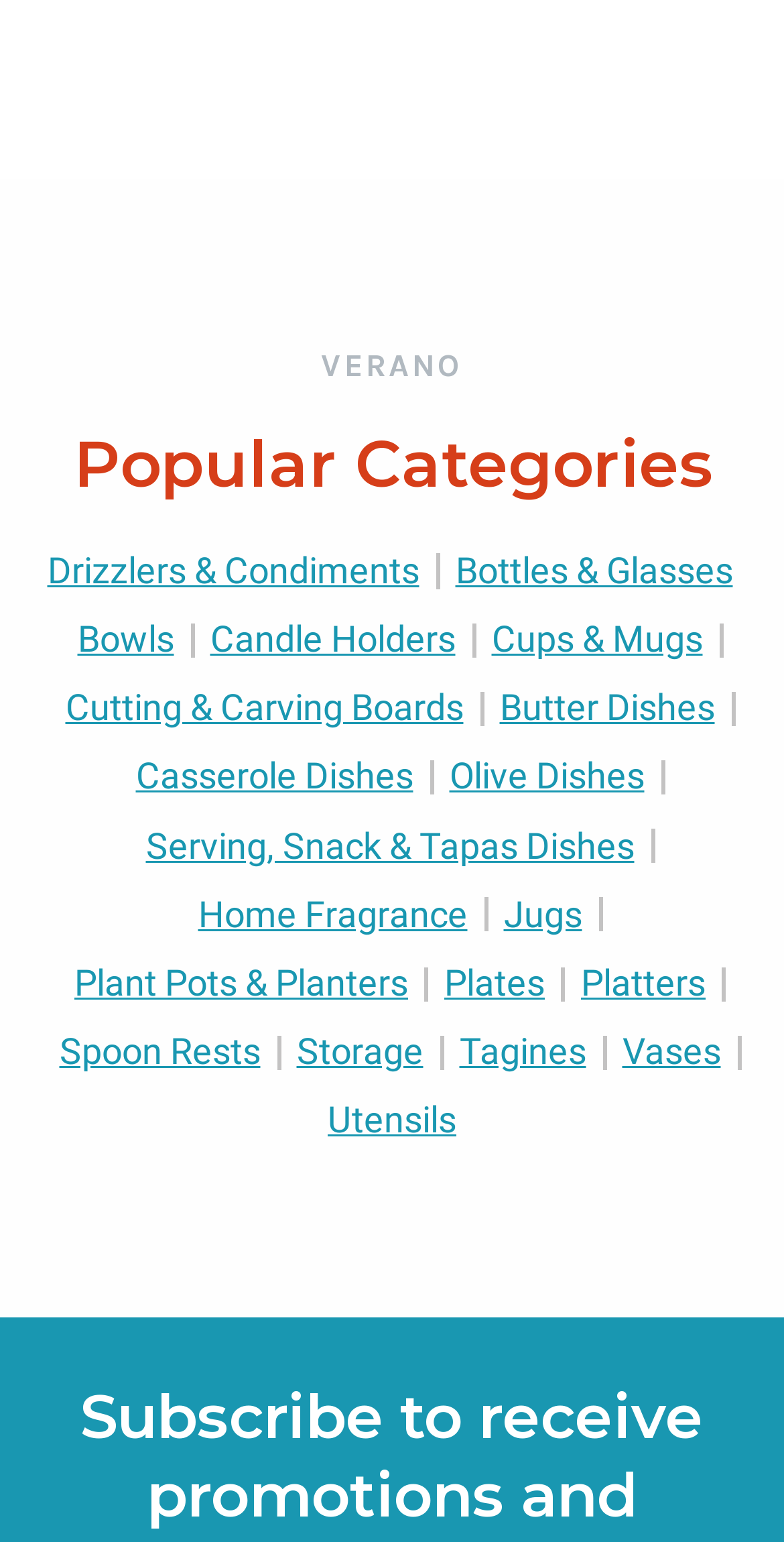Pinpoint the bounding box coordinates of the element that must be clicked to accomplish the following instruction: "View Candle Holders". The coordinates should be in the format of four float numbers between 0 and 1, i.e., [left, top, right, bottom].

[0.268, 0.393, 0.581, 0.437]